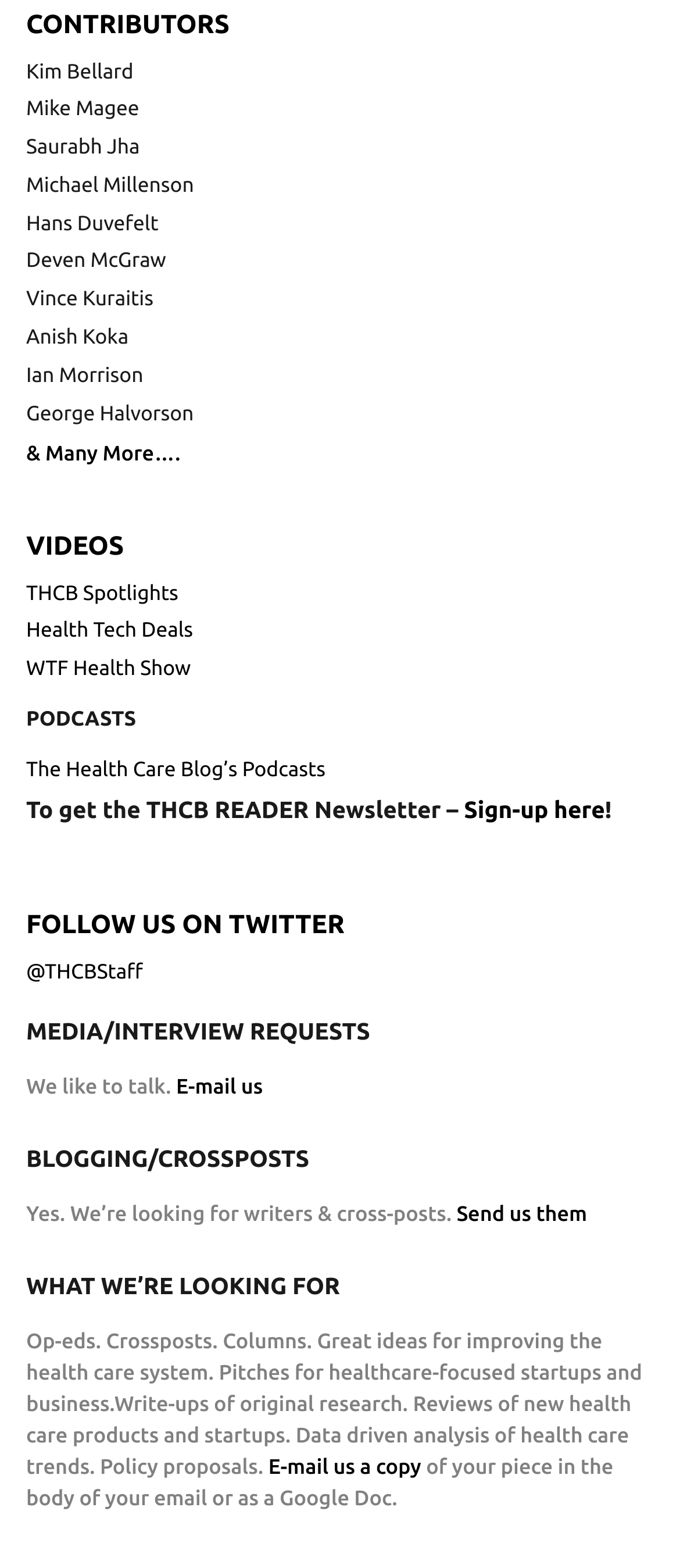Determine the coordinates of the bounding box that should be clicked to complete the instruction: "Send us your blog post or crosspost". The coordinates should be represented by four float numbers between 0 and 1: [left, top, right, bottom].

[0.672, 0.767, 0.863, 0.782]